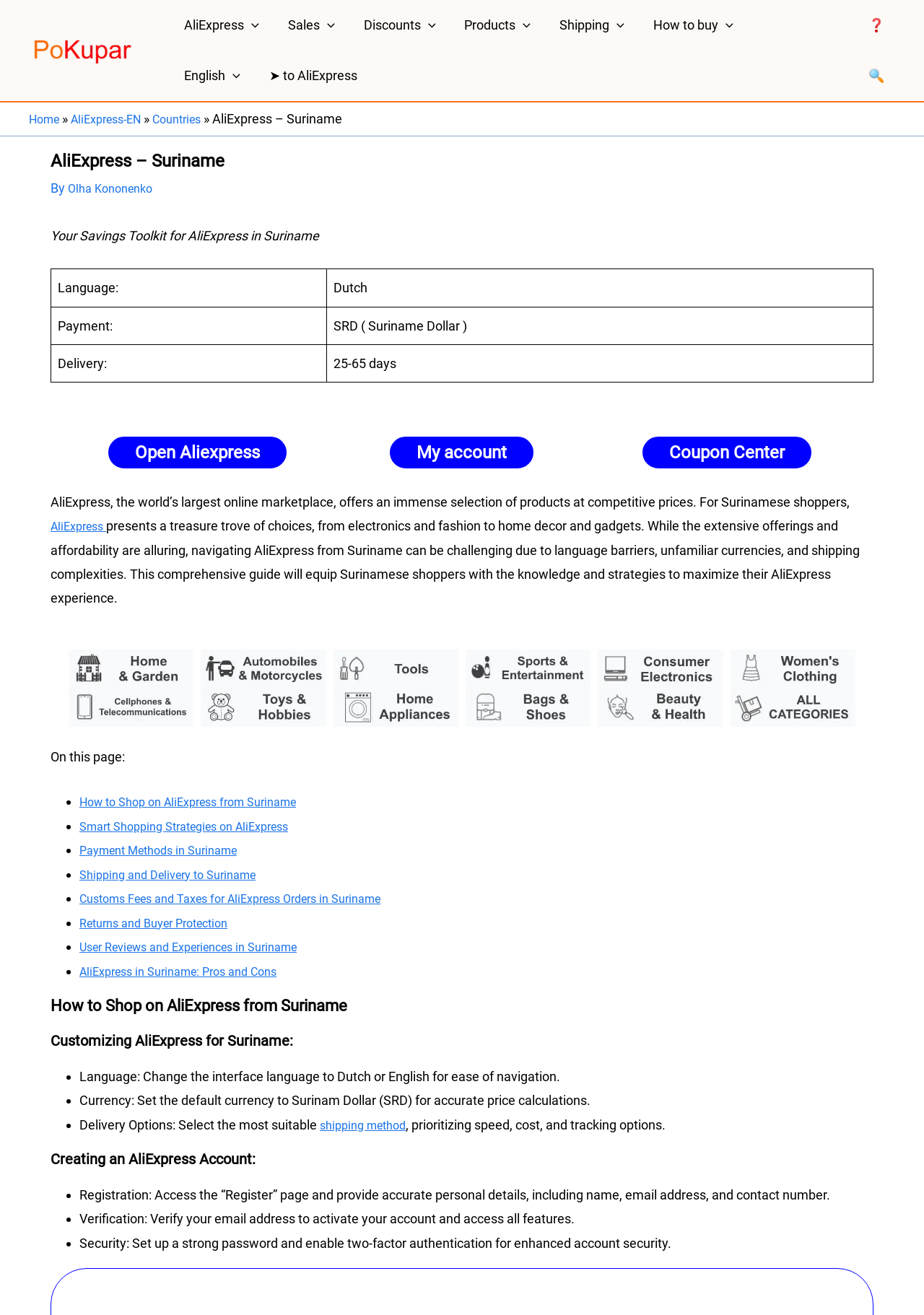Please identify the bounding box coordinates of the element I should click to complete this instruction: 'Go to the 'Home' page'. The coordinates should be given as four float numbers between 0 and 1, like this: [left, top, right, bottom].

[0.031, 0.085, 0.07, 0.096]